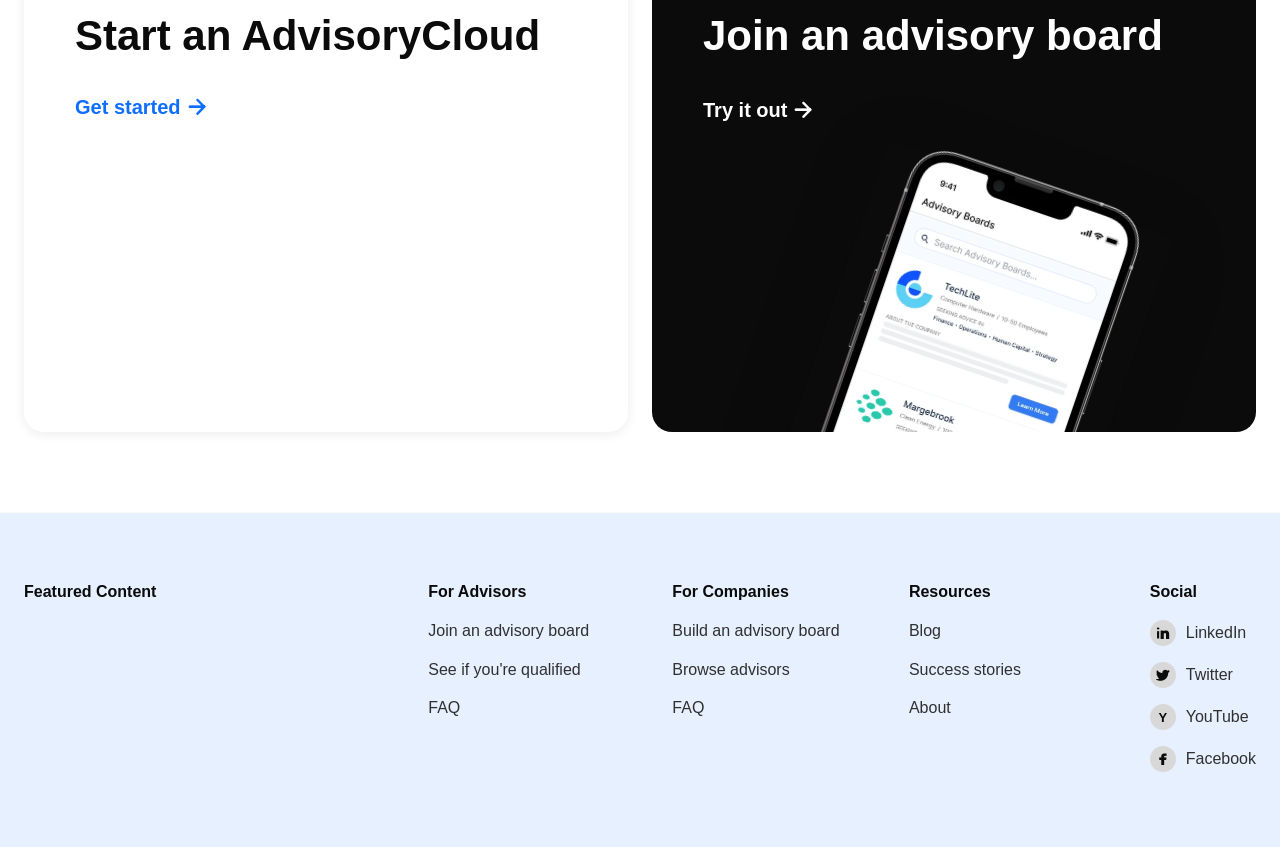Please locate the bounding box coordinates for the element that should be clicked to achieve the following instruction: "Read the rules". Ensure the coordinates are given as four float numbers between 0 and 1, i.e., [left, top, right, bottom].

None